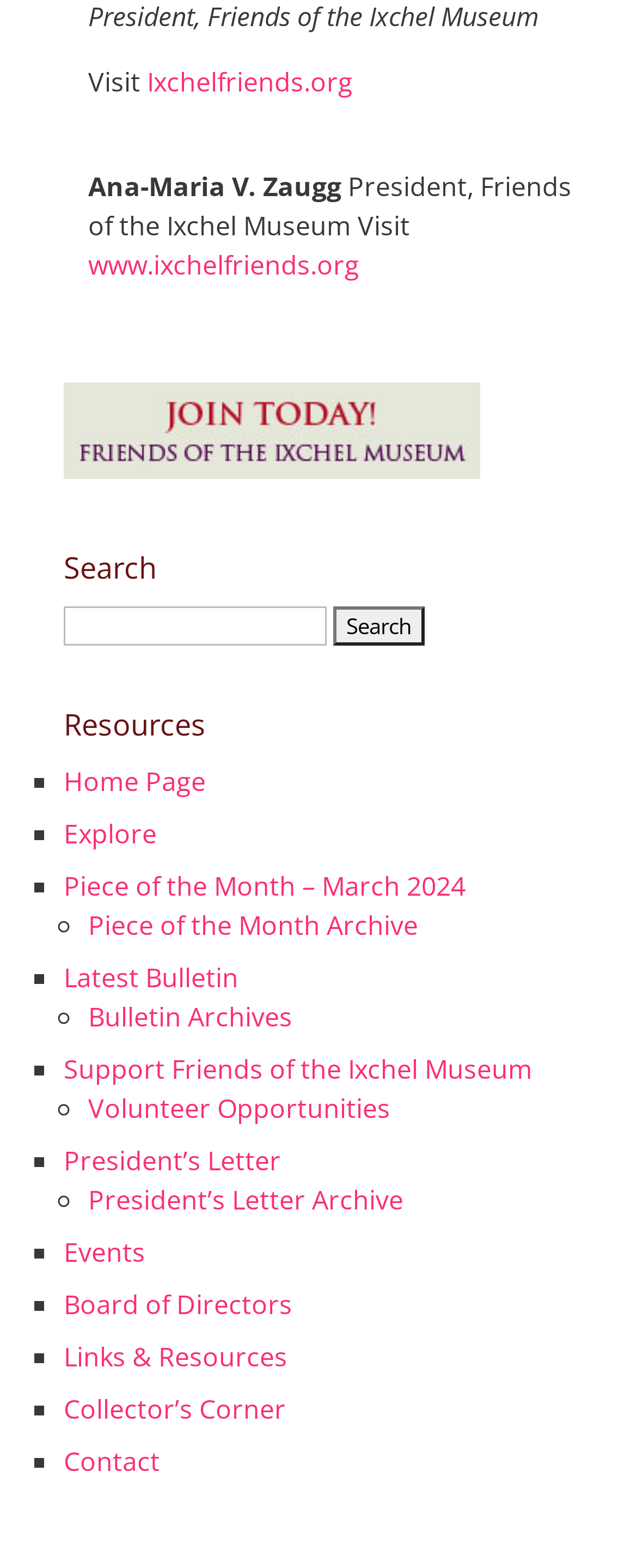Please indicate the bounding box coordinates of the element's region to be clicked to achieve the instruction: "Search for something". Provide the coordinates as four float numbers between 0 and 1, i.e., [left, top, right, bottom].

[0.1, 0.387, 0.513, 0.412]